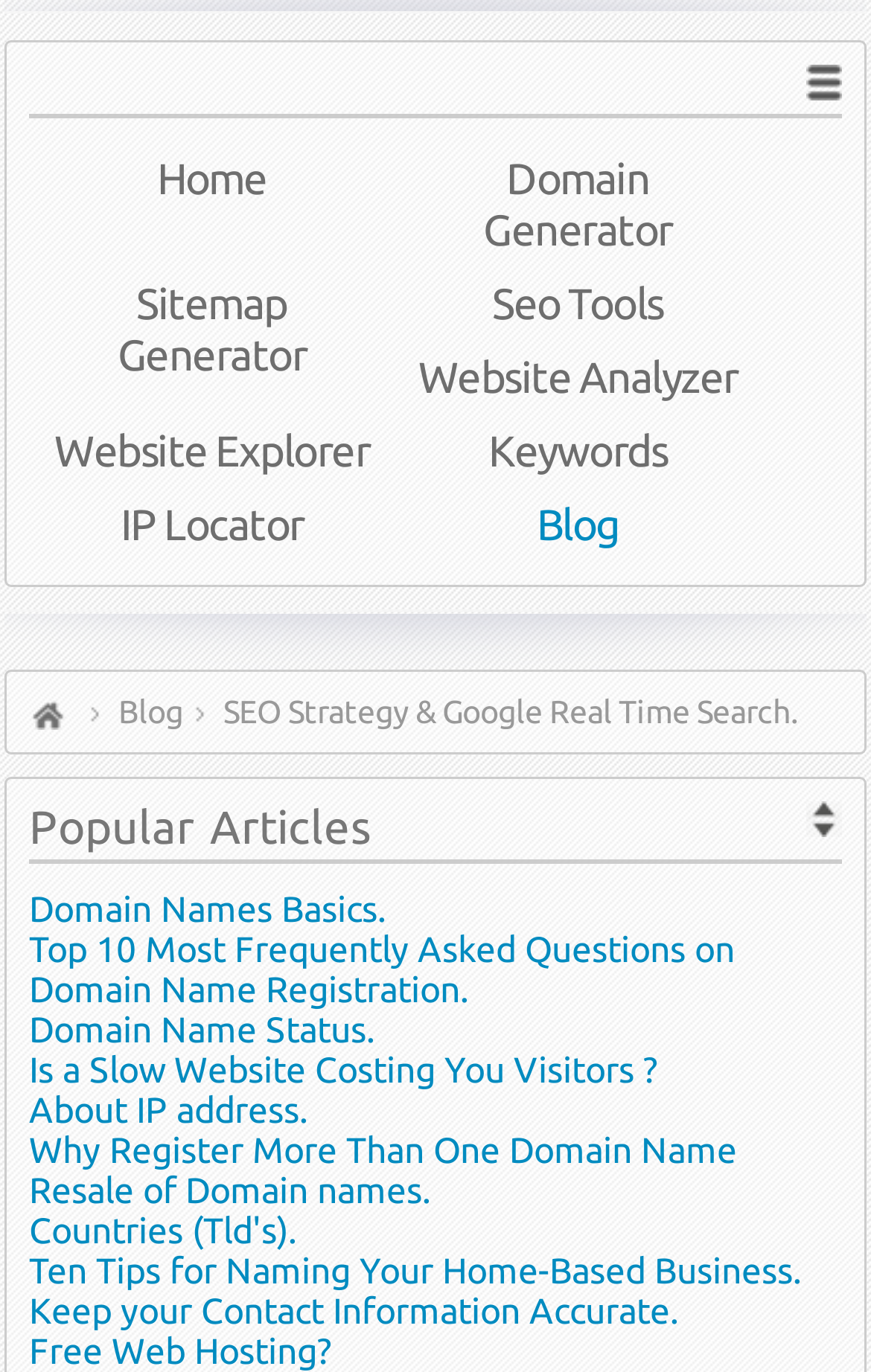Provide the bounding box coordinates for the area that should be clicked to complete the instruction: "read about domain names basics".

[0.033, 0.648, 0.444, 0.677]